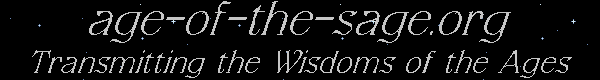Answer the following in one word or a short phrase: 
What is the background of the logo?

Starry